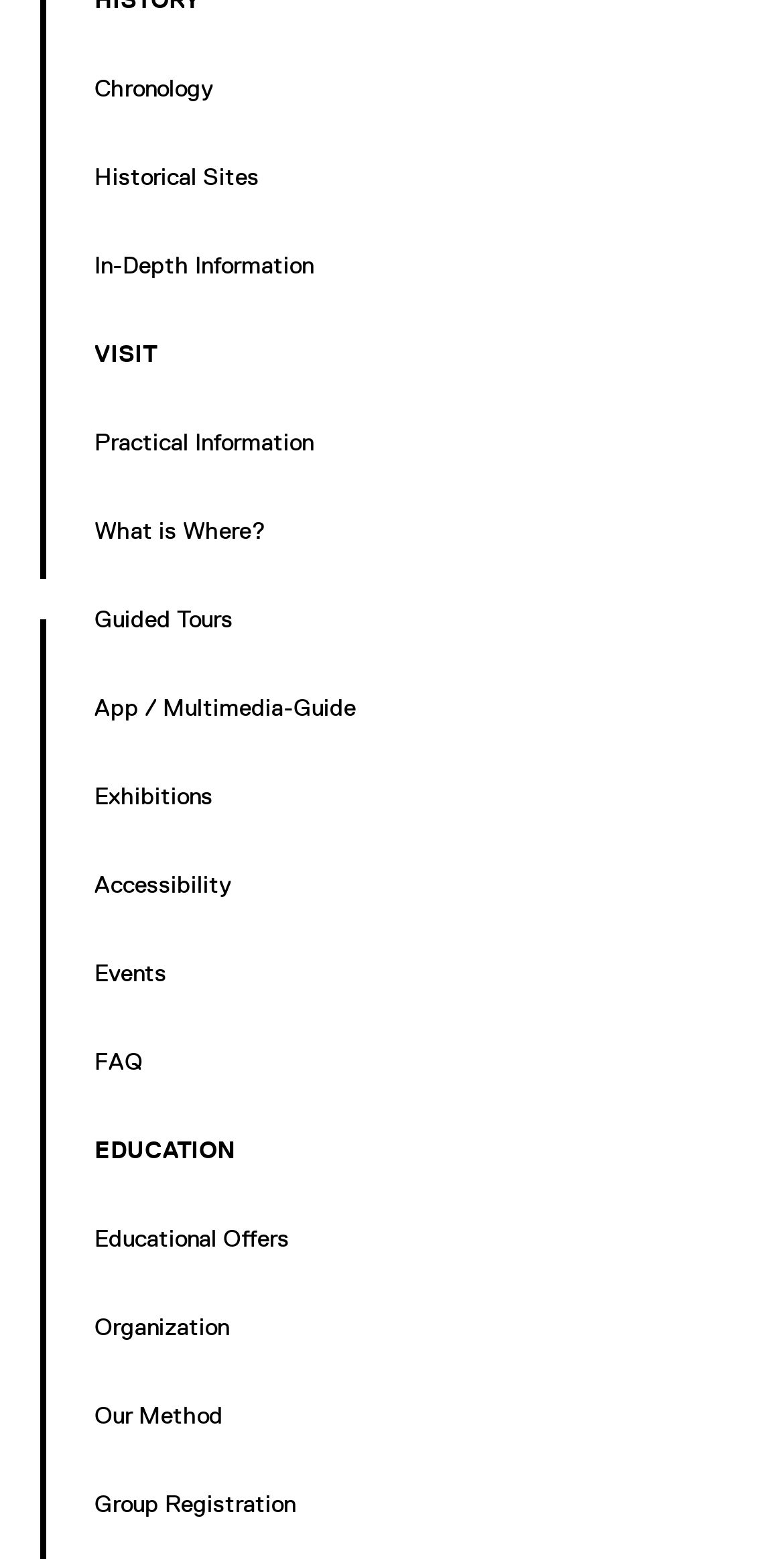Answer the question below using just one word or a short phrase: 
What is the first link under the 'VISIT' heading?

Practical Information